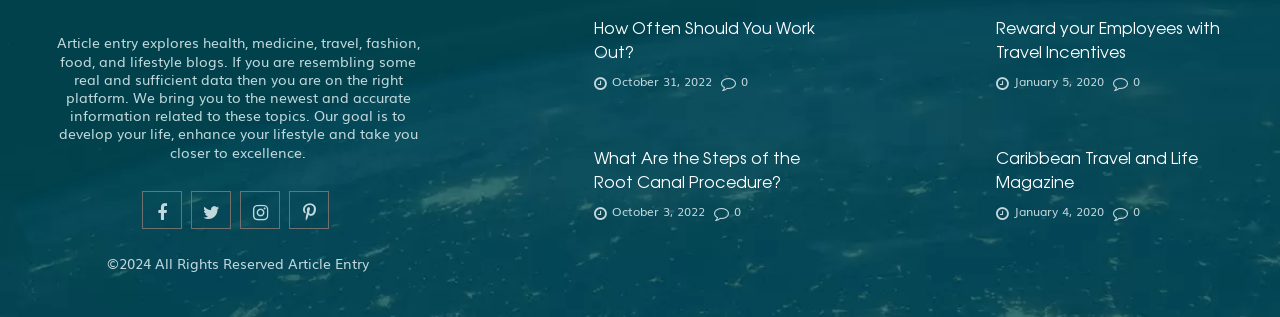Kindly respond to the following question with a single word or a brief phrase: 
What is the purpose of the webpage?

To develop life and enhance lifestyle